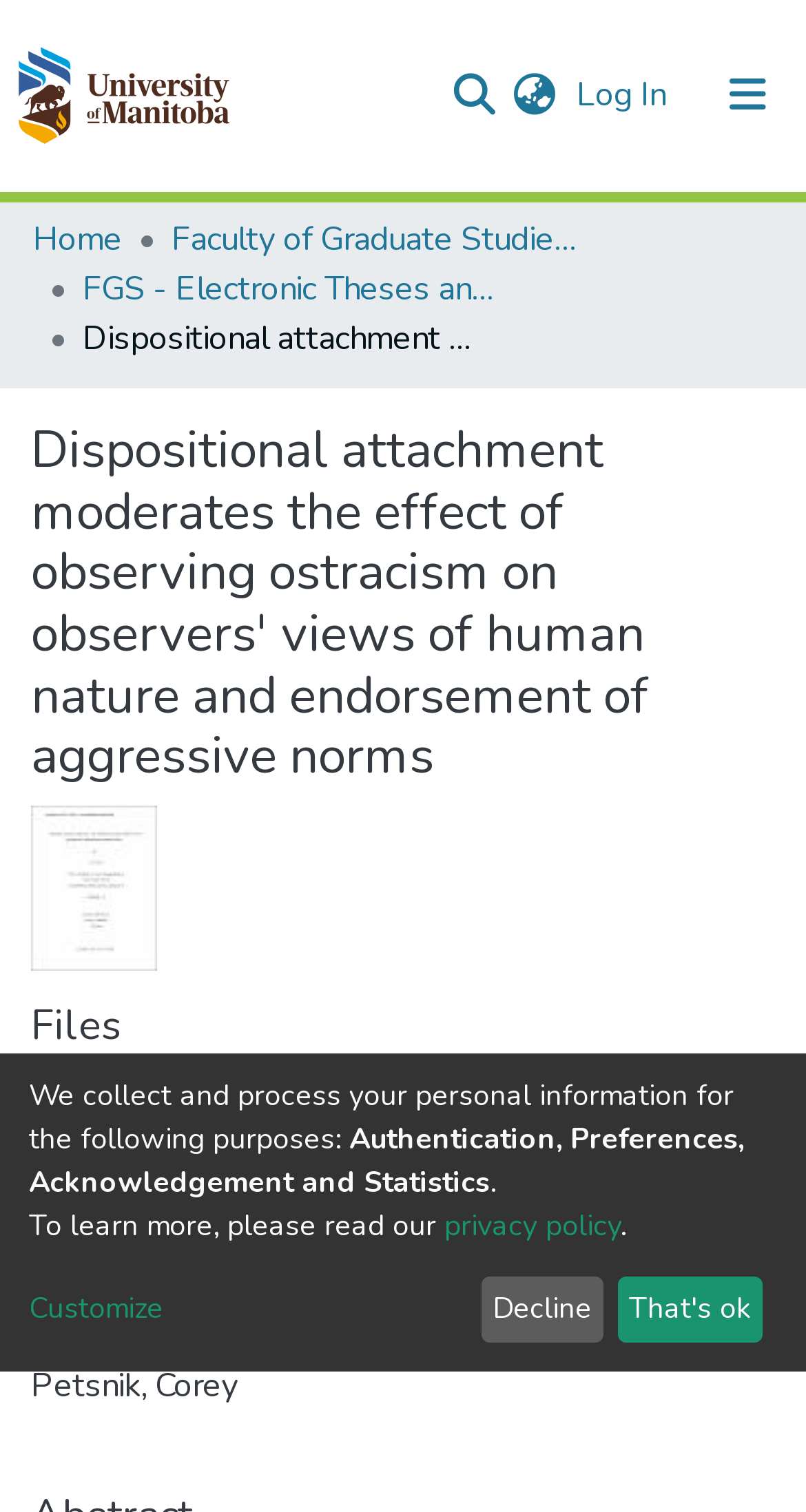Identify the bounding box coordinates of the region I need to click to complete this instruction: "Search for something".

[0.544, 0.036, 0.621, 0.087]